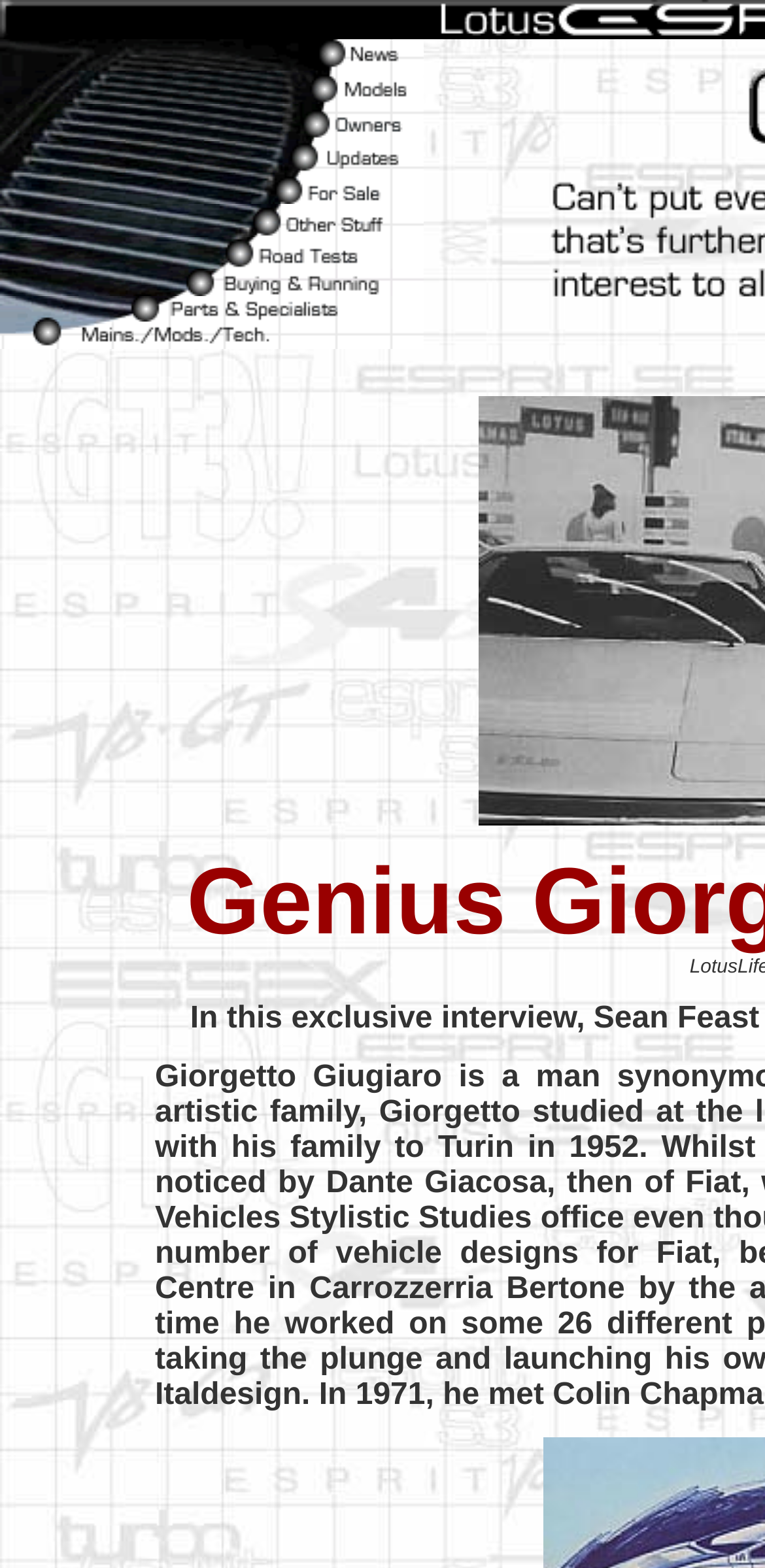Give a one-word or short-phrase answer to the following question: 
What is the last link in the table?

Other Esprit Stuff